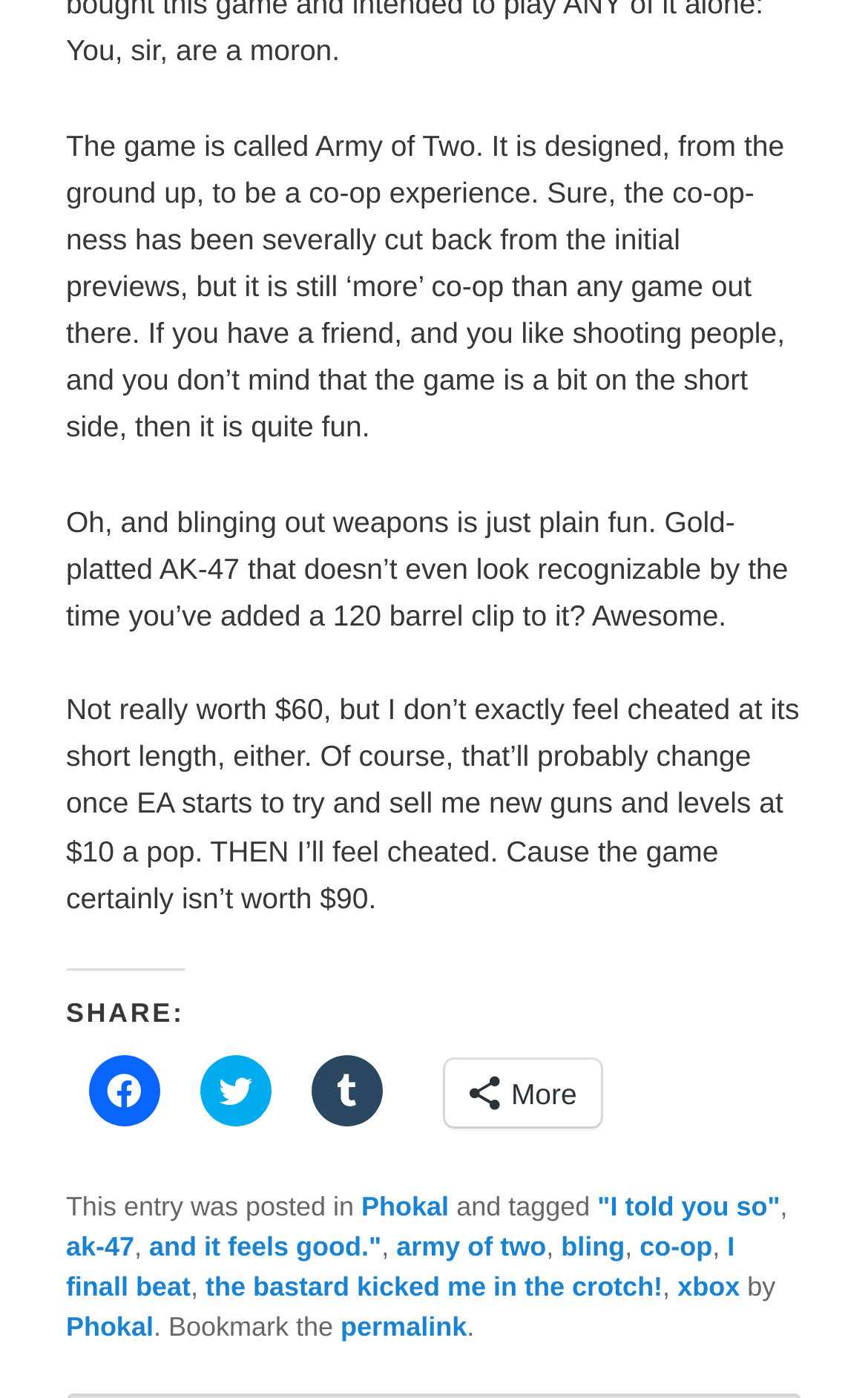What can be customized on the weapons in the game?
Based on the image, provide a one-word or brief-phrase response.

Barrel clip